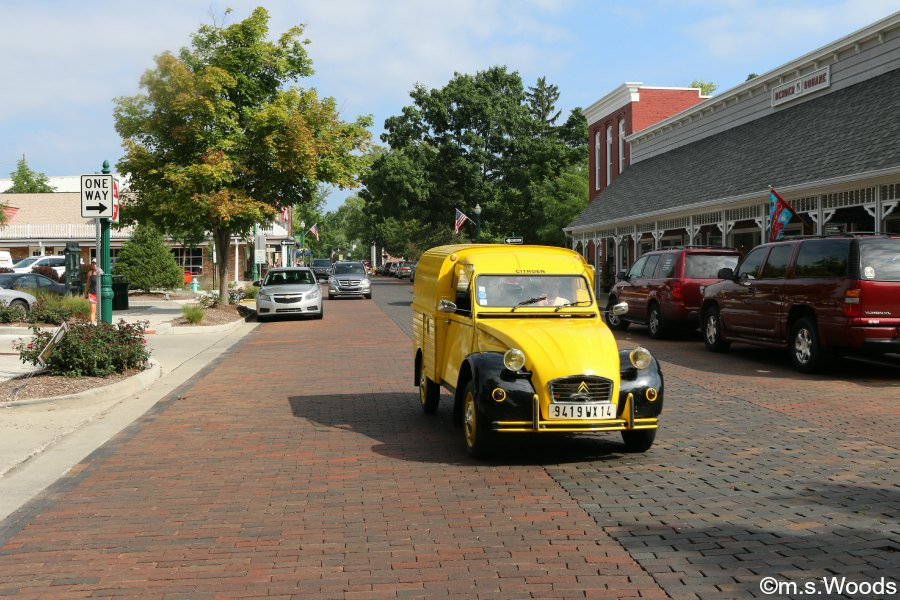Describe in detail everything you see in the image.

A charming street view of Zionsville, Indiana, showcases the unique character of the town. The image features a vibrant yellow Citroën, known for its quirky design, driving along the brick-paved main street. Lush green trees line the road, providing a natural canopy, while traditional storefronts with beautifully designed façades offer a glimpse into the town's rich history. Nearby, a "One Way" sign directs traffic, adding to the quaint atmosphere of this historic community. Overall, the scene encapsulates the blend of small-town charm and modern life that makes Zionsville a desirable place to live and visit.